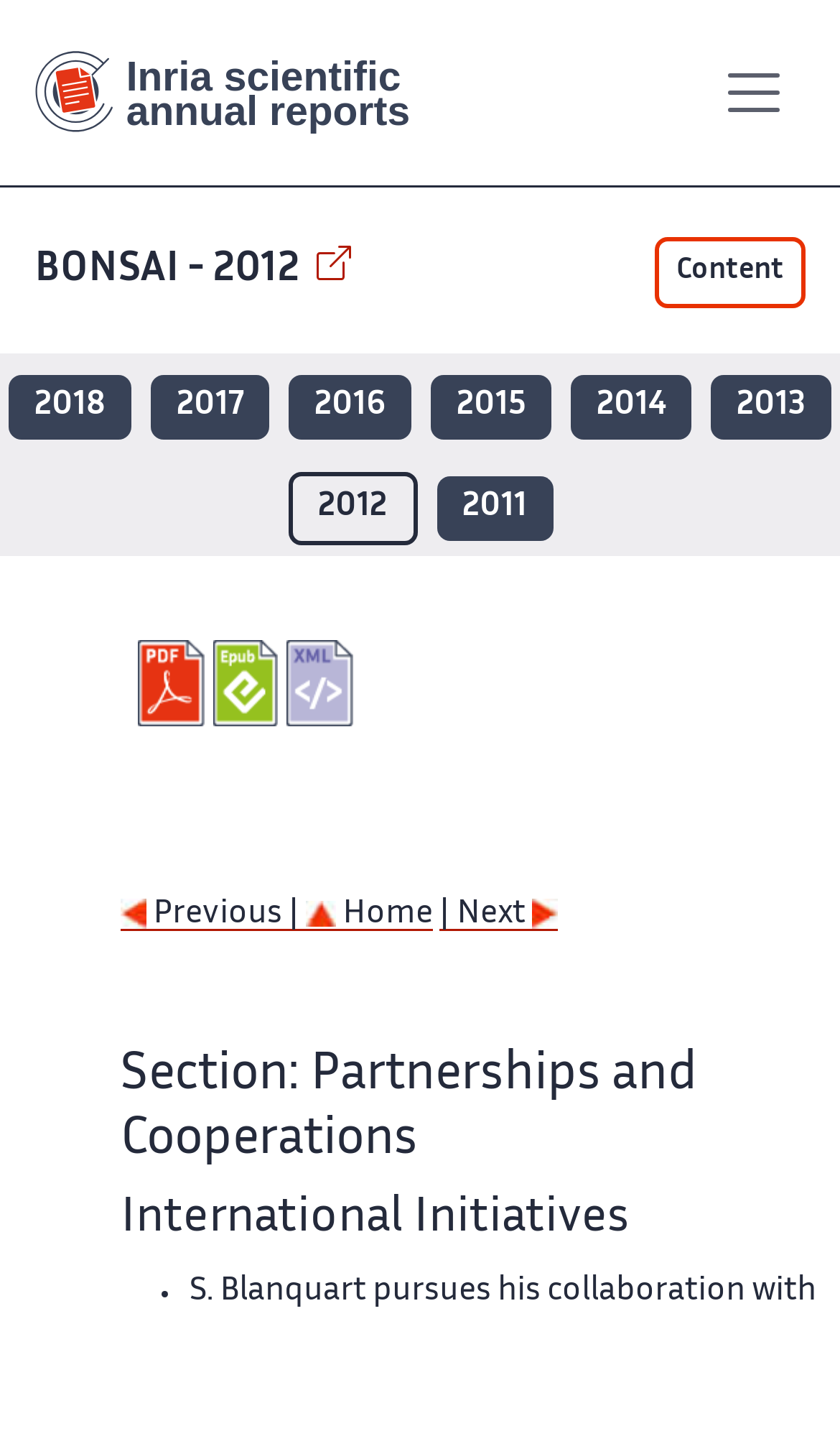Extract the bounding box coordinates for the described element: "2016". The coordinates should be represented as four float numbers between 0 and 1: [left, top, right, bottom].

[0.374, 0.266, 0.459, 0.302]